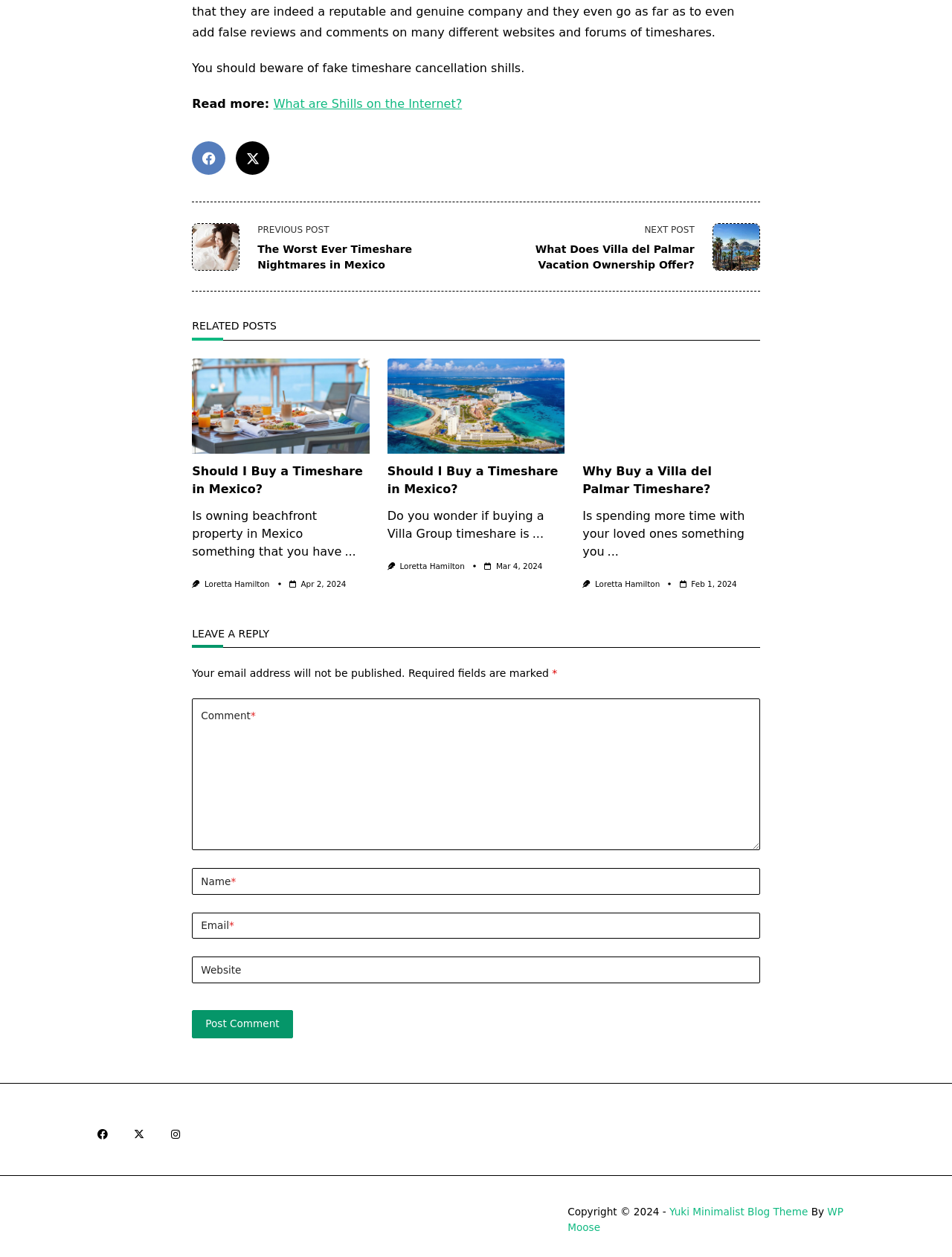How many social media links are shown?
From the details in the image, answer the question comprehensively.

There are three social media links shown at the top of the webpage, represented by icons, which allow users to share the article on different platforms.